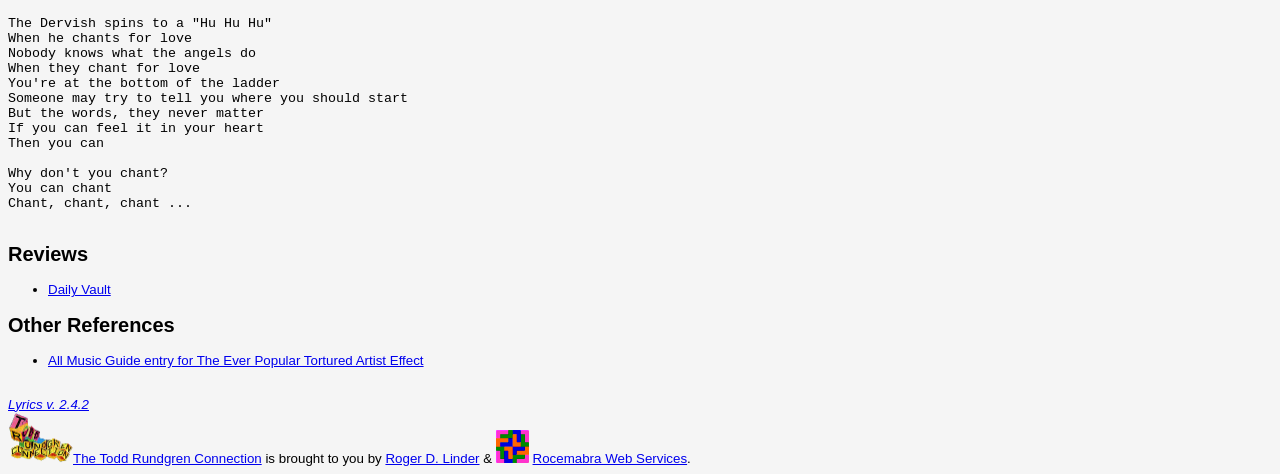Identify the bounding box coordinates for the UI element that matches this description: "Daily Vault".

[0.038, 0.595, 0.086, 0.627]